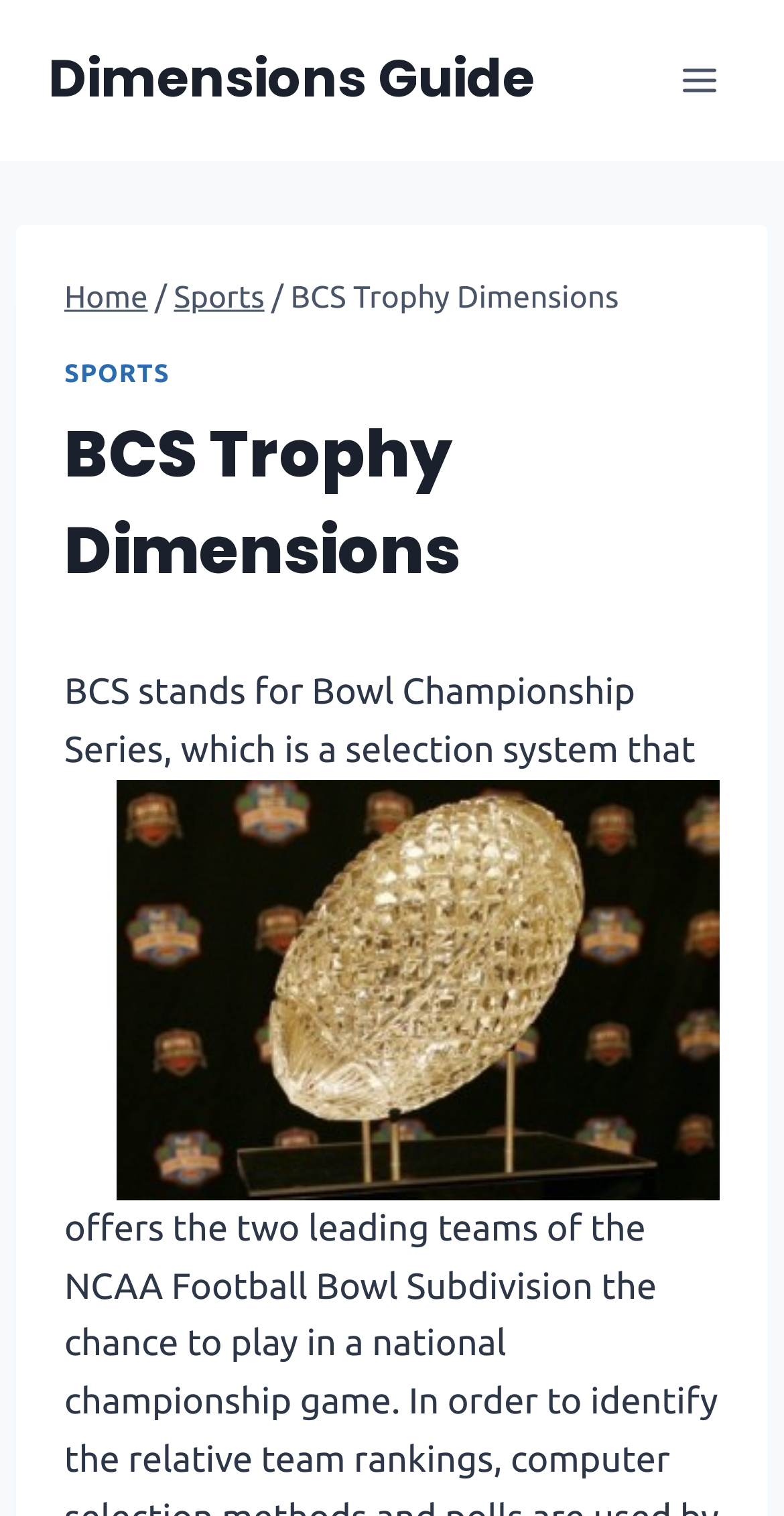Provide a thorough and detailed response to the question by examining the image: 
What is the subject of the image on the webpage?

The image on the webpage is described as 'BCS Championship Football', which suggests that the subject of the image is related to the BCS Championship Football.